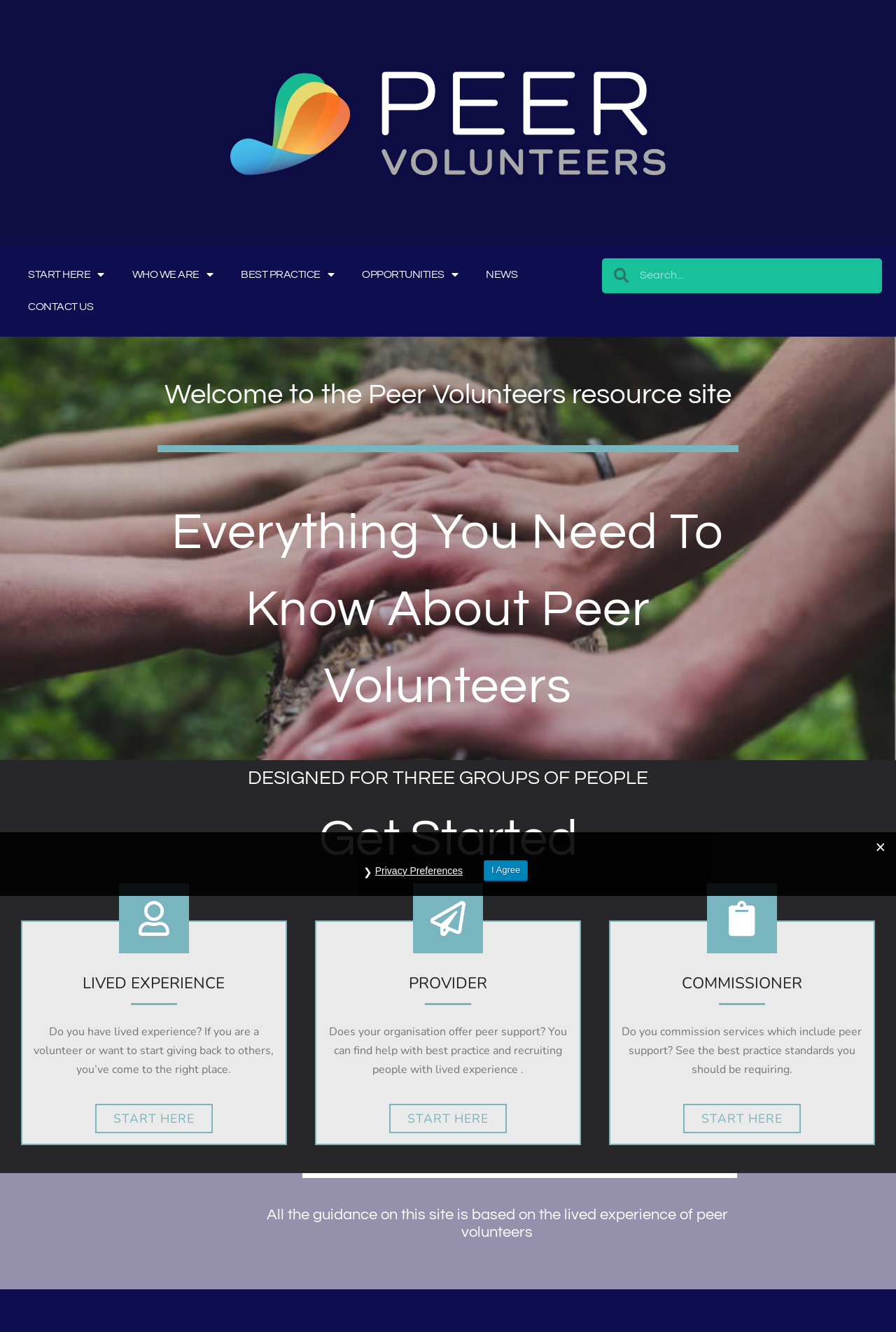From the details in the image, provide a thorough response to the question: What is the main purpose of this website?

Based on the webpage's content, it appears to be a resource site for peer volunteers, providing guidance and best practices for supporting them. The headings and links on the page suggest that it is designed for three groups of people: those with lived experience, providers, and commissioners.